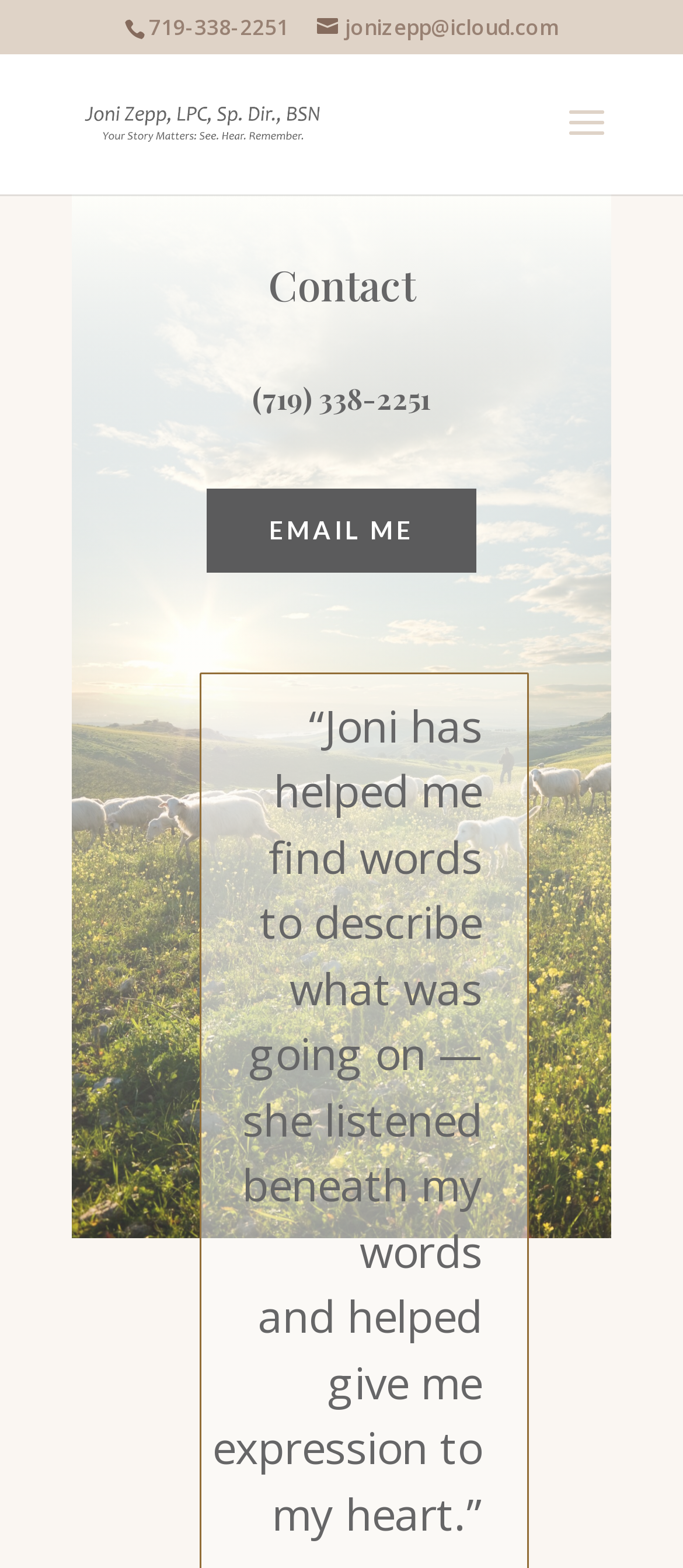Articulate a detailed summary of the webpage's content and design.

The webpage is a contact page for Joann Zepp. At the top, there is a phone number "719-338-2251" and an email address "jonizepp@icloud.com" displayed side by side. Below them, there is a link with the text "Joann Zepp" accompanied by an image of Joann Zepp, positioned to the left of the link. 

To the right of the image and link, there are two headings, one with the text "Contact" and the other with the phone number "(719) 338-2251". Below these headings, there is a link with the text "EMAIL ME 5". 

Further down the page, there is a testimonial quote attributed to Joann Zepp, which spans almost the entire width of the page. The quote is divided into three parts, with the first part being "“Joni has helped me find words to describe what was going on — she listened beneath my words and helped give me" and the second part being "and helped give me" positioned below the first part. The third part of the quote "expression to my heart.”" is placed at the bottom of the quote, slightly above the bottom edge of the page.